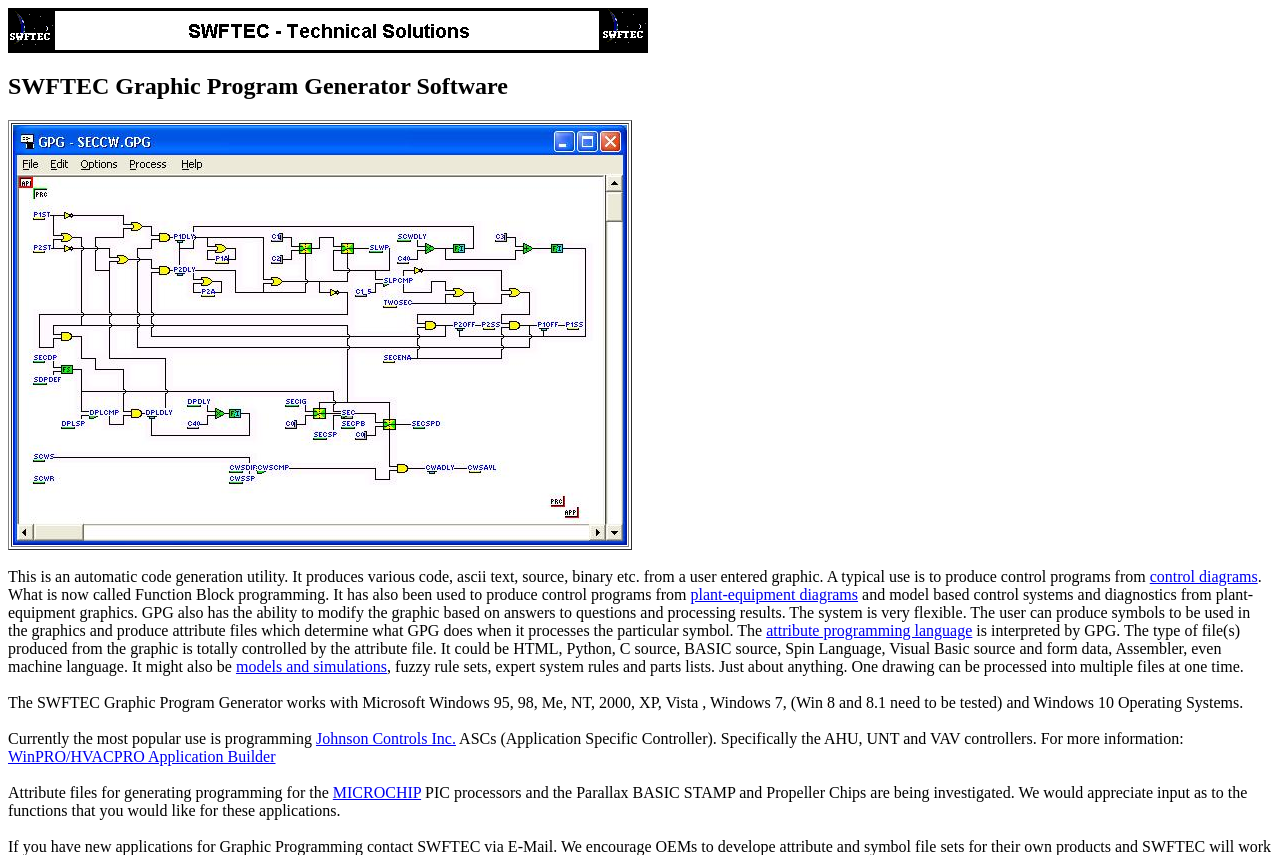What operating systems is the SWFTEC Graphic Program Generator compatible with?
Identify the answer in the screenshot and reply with a single word or phrase.

Microsoft Windows